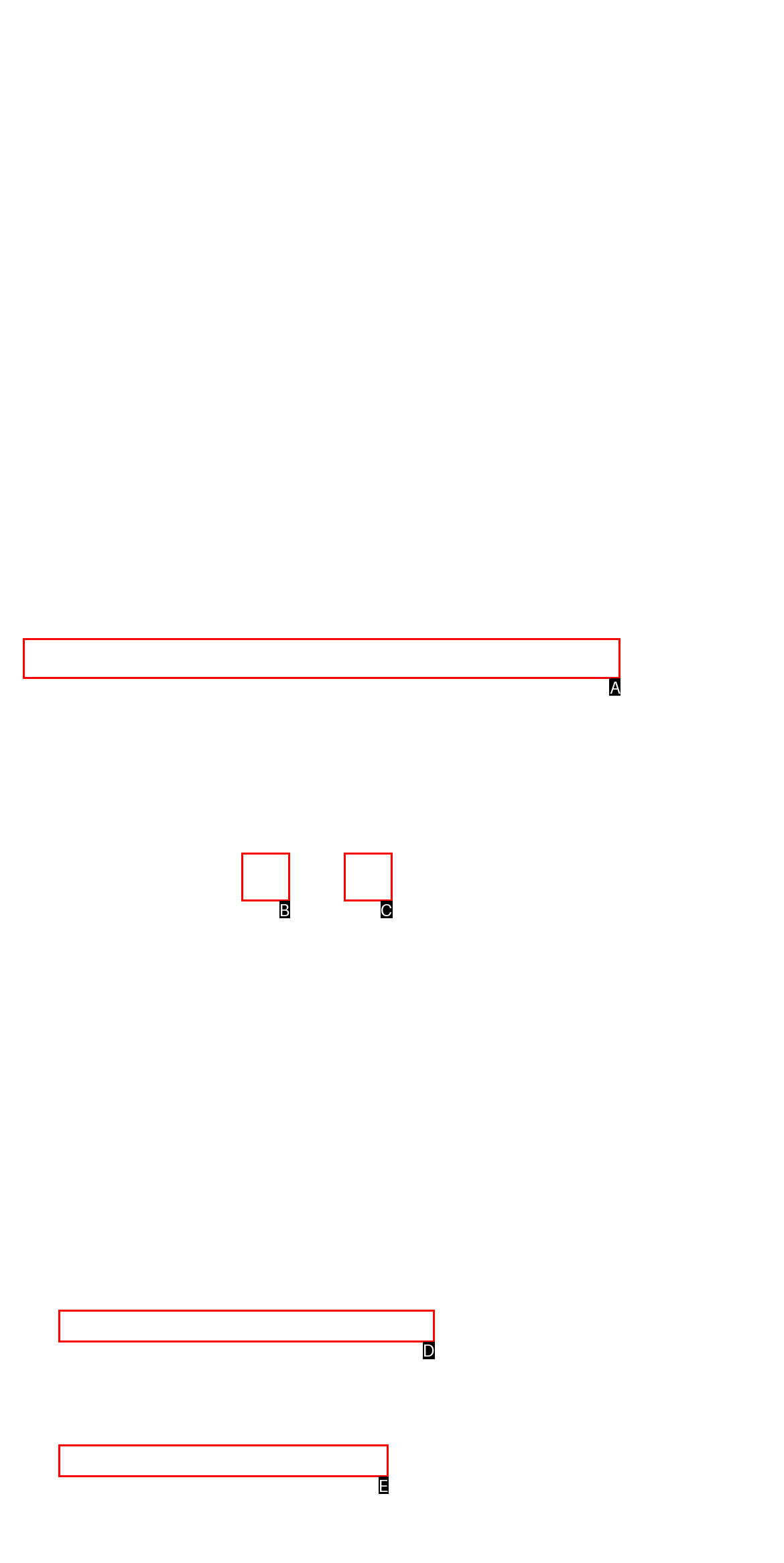Identify the HTML element that corresponds to the description: aria-label="Facebook"
Provide the letter of the matching option from the given choices directly.

B